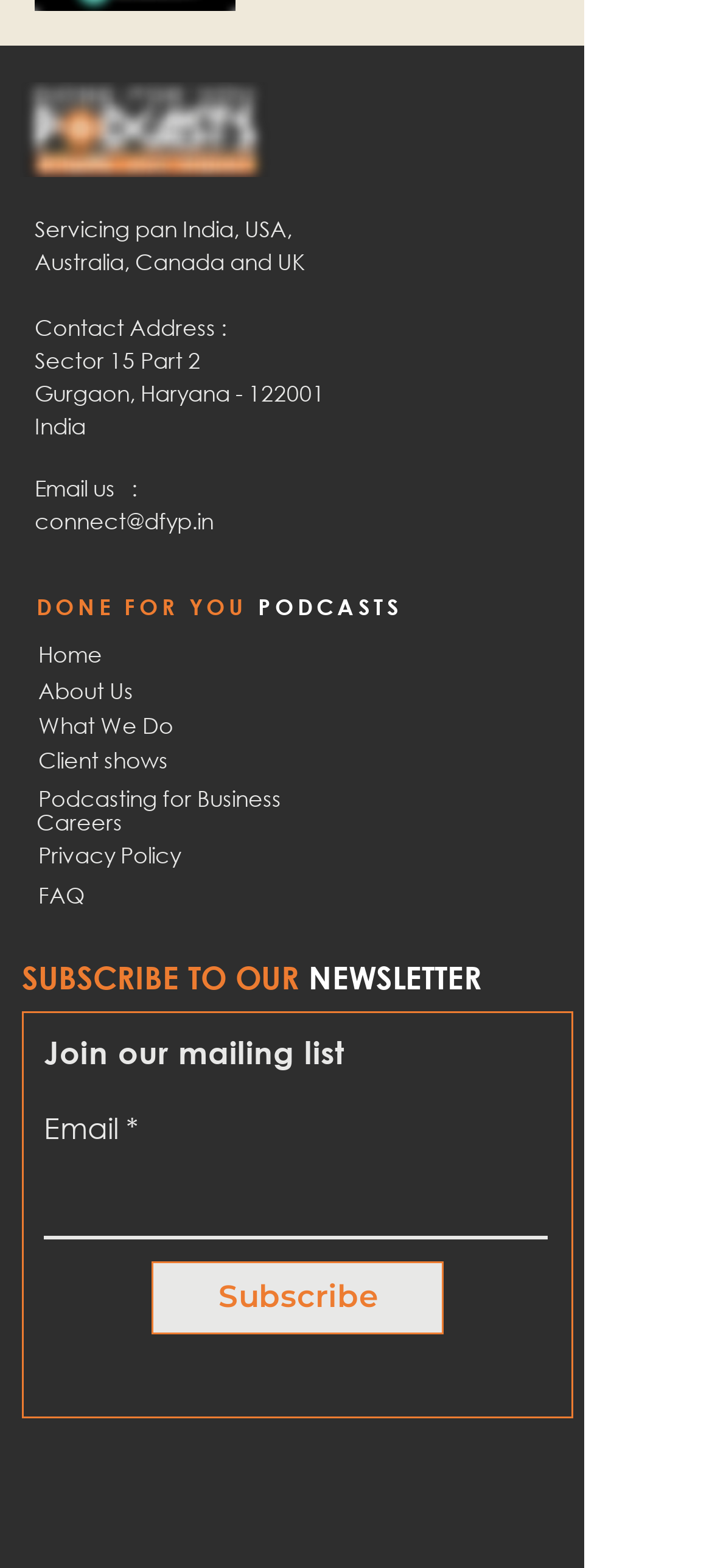Look at the image and answer the question in detail:
What is the purpose of the 'Subscribe' button?

I found the purpose of the 'Subscribe' button by looking at the section below it, which says 'Join our mailing list' and has a textbox to enter an email address.